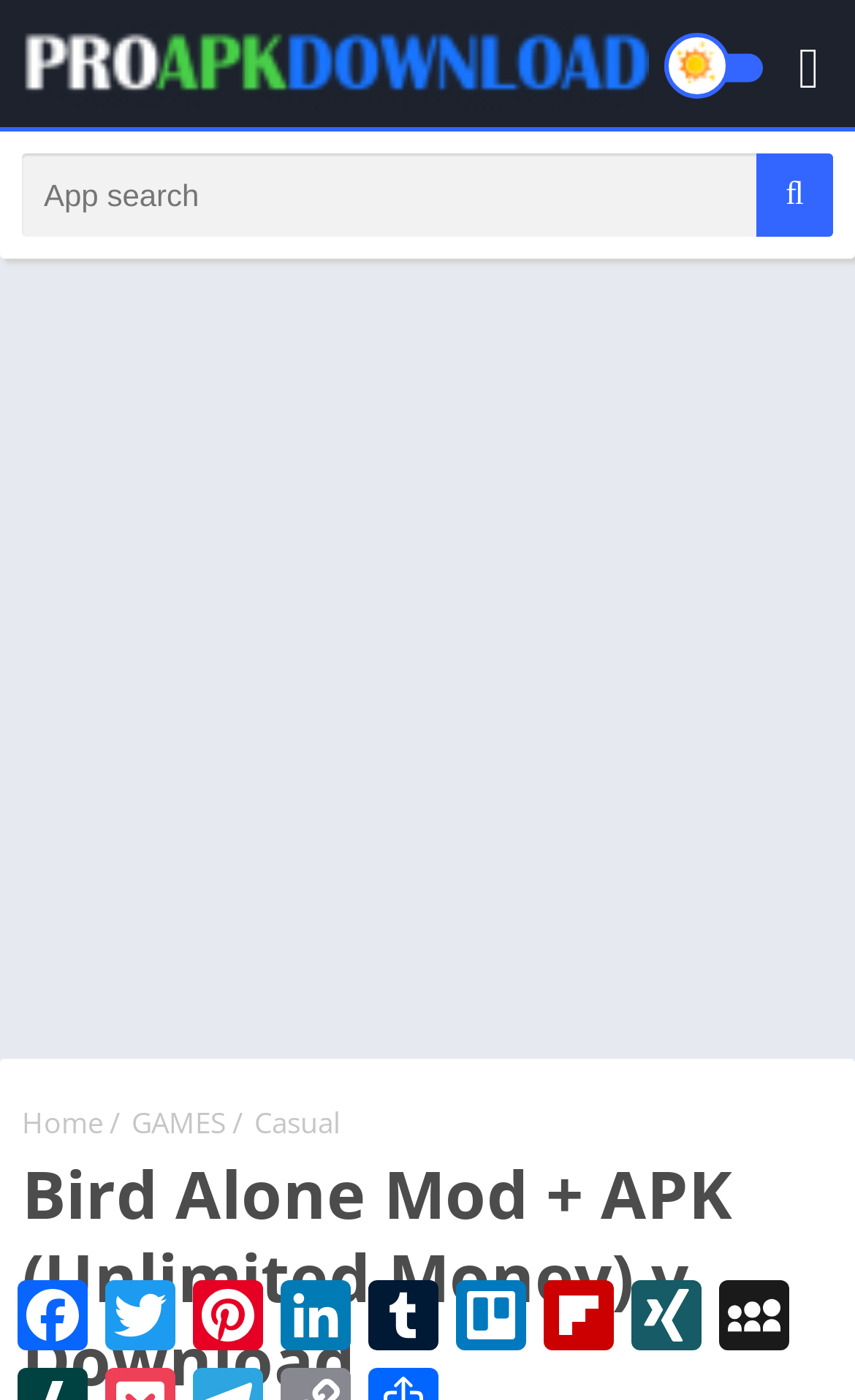What is the category of games listed next to the 'Home' link?
From the details in the image, provide a complete and detailed answer to the question.

Next to the 'Home' link, there are several links to different categories of games. The first category listed is 'GAMES', and the second category is 'Casual', indicating that the webpage provides a section for casual games.